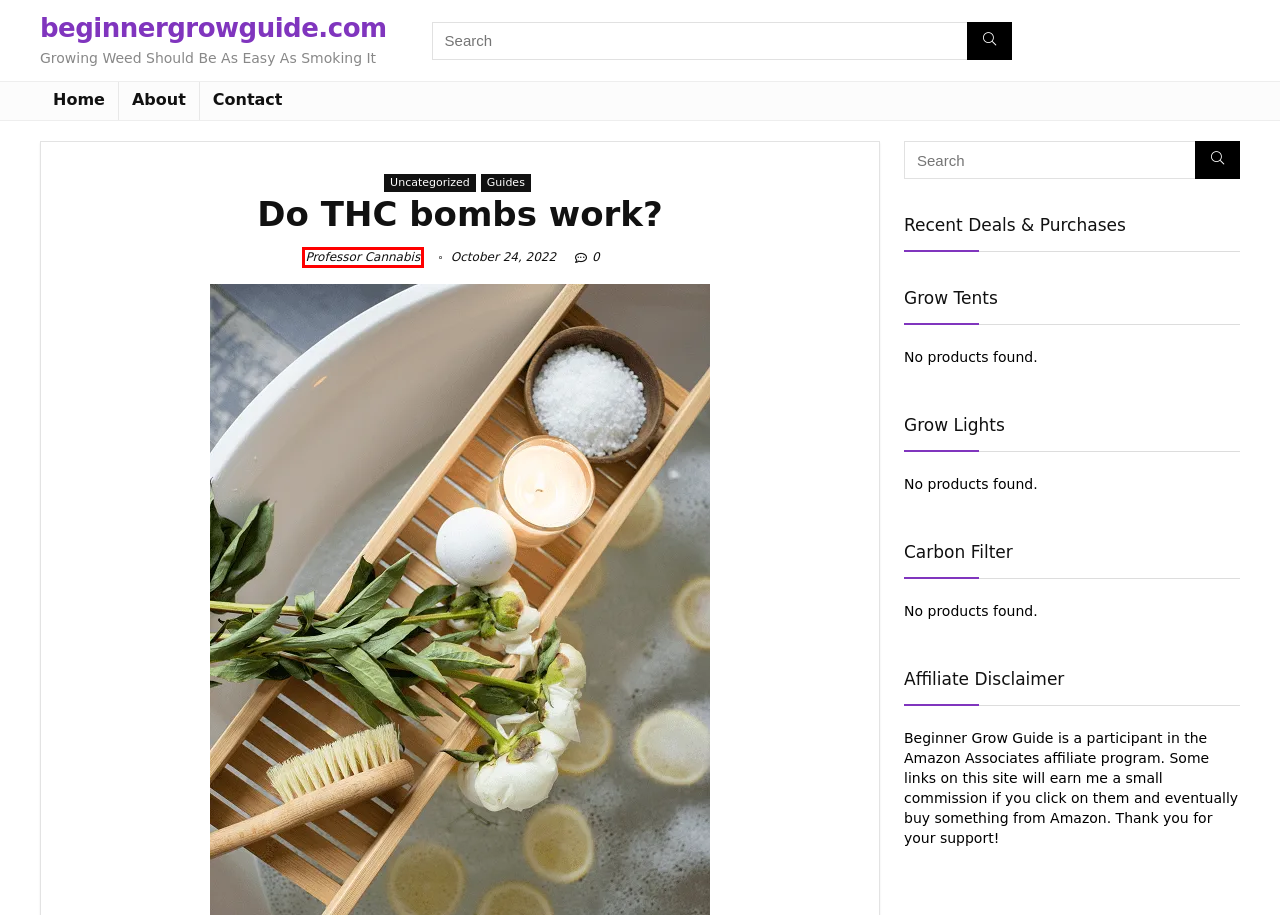A screenshot of a webpage is given, featuring a red bounding box around a UI element. Please choose the webpage description that best aligns with the new webpage after clicking the element in the bounding box. These are the descriptions:
A. Professor Cannabis | beginnergrowguide.com
B. Effective Strategies to Keep Your Grow Tent Cool Without an AC Unit
C. Uncategorized | beginnergrowguide.com
D. Guides | beginnergrowguide.com
E. About | beginnergrowguide.com
F. Spider Mites on Buds at Time of Harvest - What to Do? Expert's Recommendations
G. Beginner Grow Guide - Growing Weed Made Easy
H. Contact | beginnergrowguide.com

A